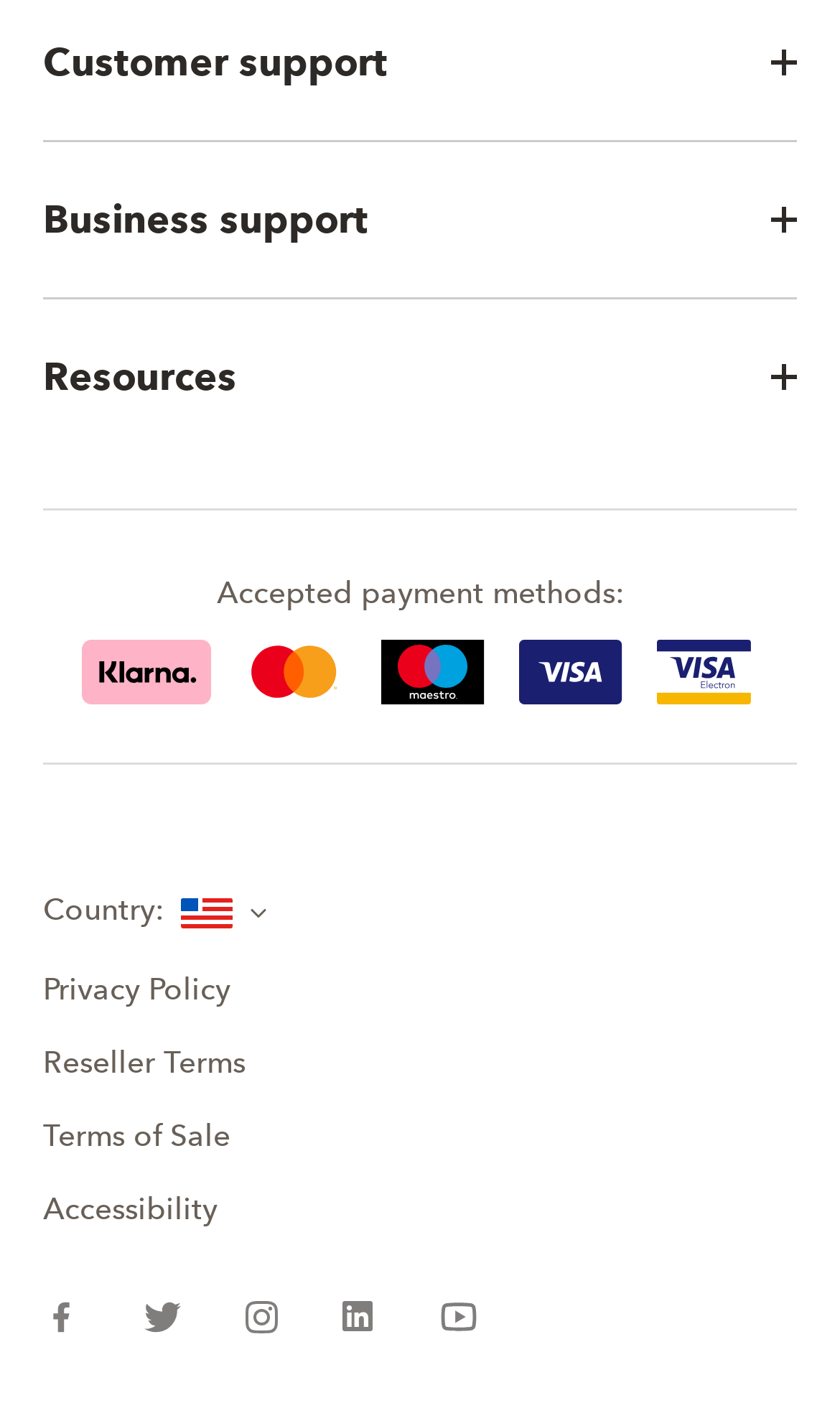Refer to the image and provide an in-depth answer to the question:
How many social media links are there?

I counted the number of social media links at the bottom of the page, which are Facebook, Twitter, Instagram, LinkedIn, and YouTube, and found that there are 5 links in total.